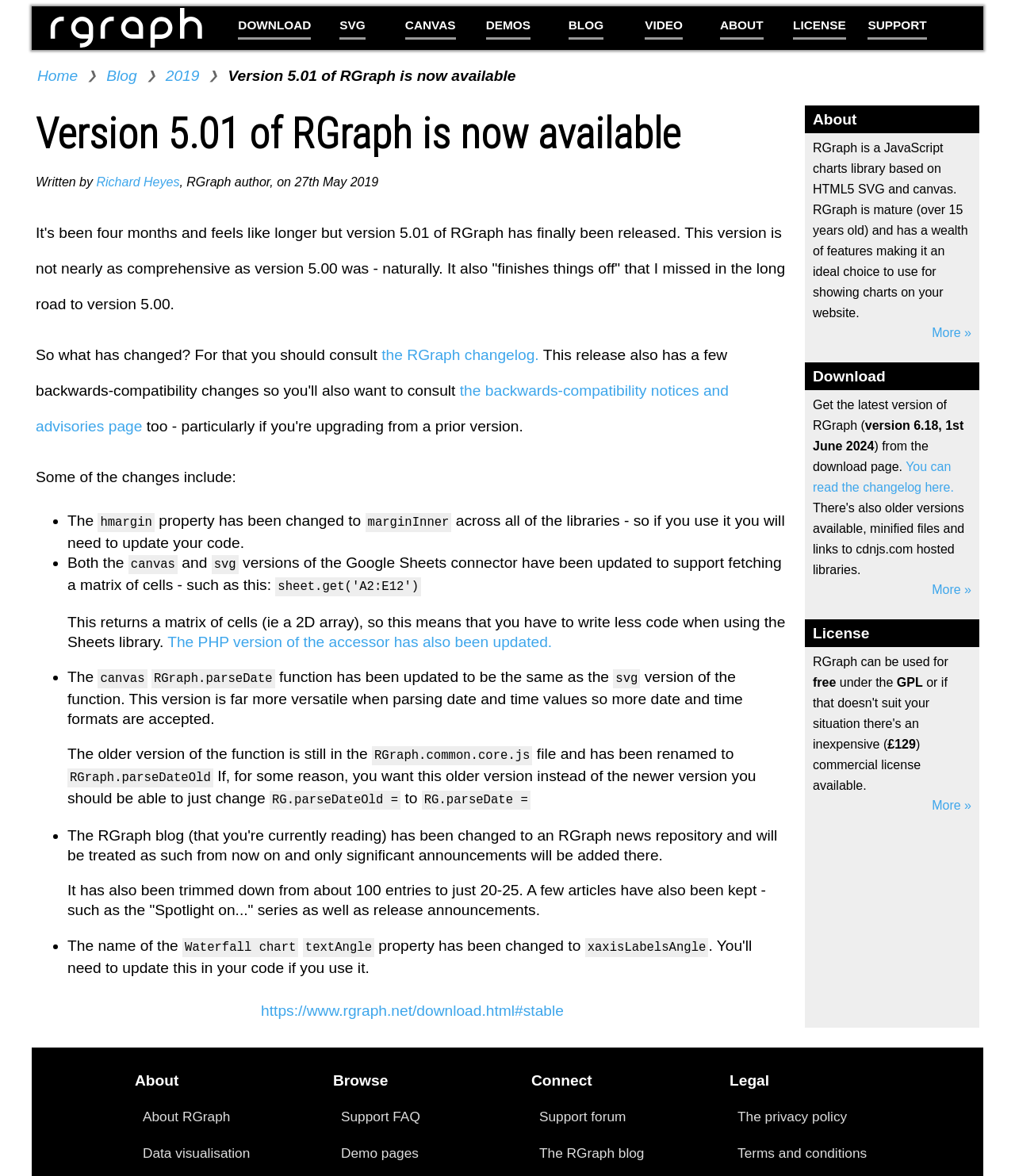What is the purpose of the RGraph changelog?
Carefully analyze the image and provide a thorough answer to the question.

The purpose of the RGraph changelog is to consult changes, as mentioned in the static text 'So what has changed? For that you should consult the RGraph changelog.'